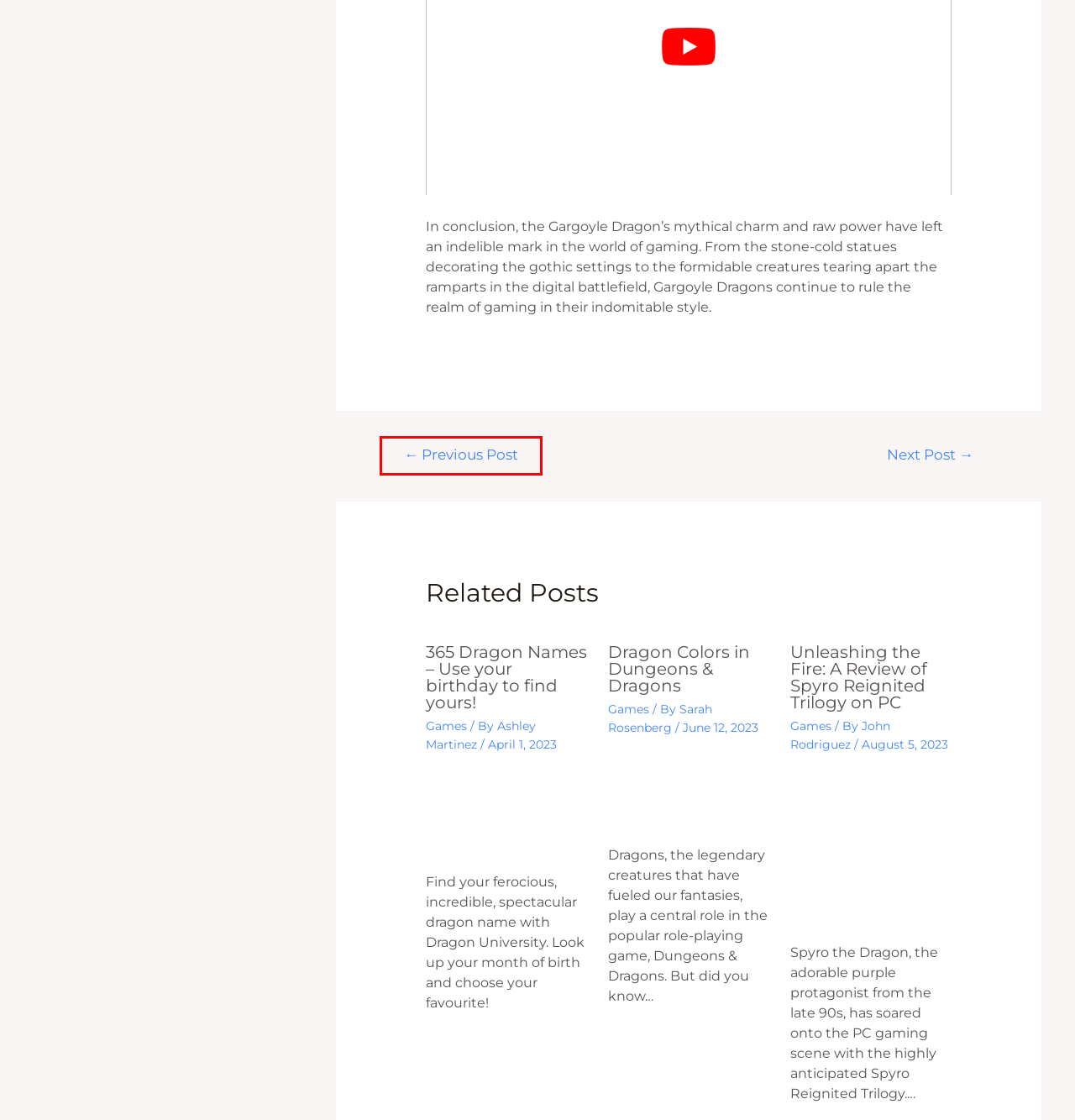Analyze the screenshot of a webpage with a red bounding box and select the webpage description that most accurately describes the new page resulting from clicking the element inside the red box. Here are the candidates:
A. The Terrifying Tales of Scary Dragons: Unveiling the Real Beasts - Dragon University
B. Unleashing the Fire: A Review of Spyro Reignited Trilogy on PC - Dragon University
C. 365 Dragon Names – Use your birthday to find yours! - Dragon University
D. Maguss – Gambling World of Online Gaming
E. John Rodriguez - Dragon University
F. A Guide to Hatching and Collecting Rare Dragons - Dragon University
G. Ashley Martinez - Dragon University
H. Dragon Colors in Dungeons & Dragons - Dragon University

F